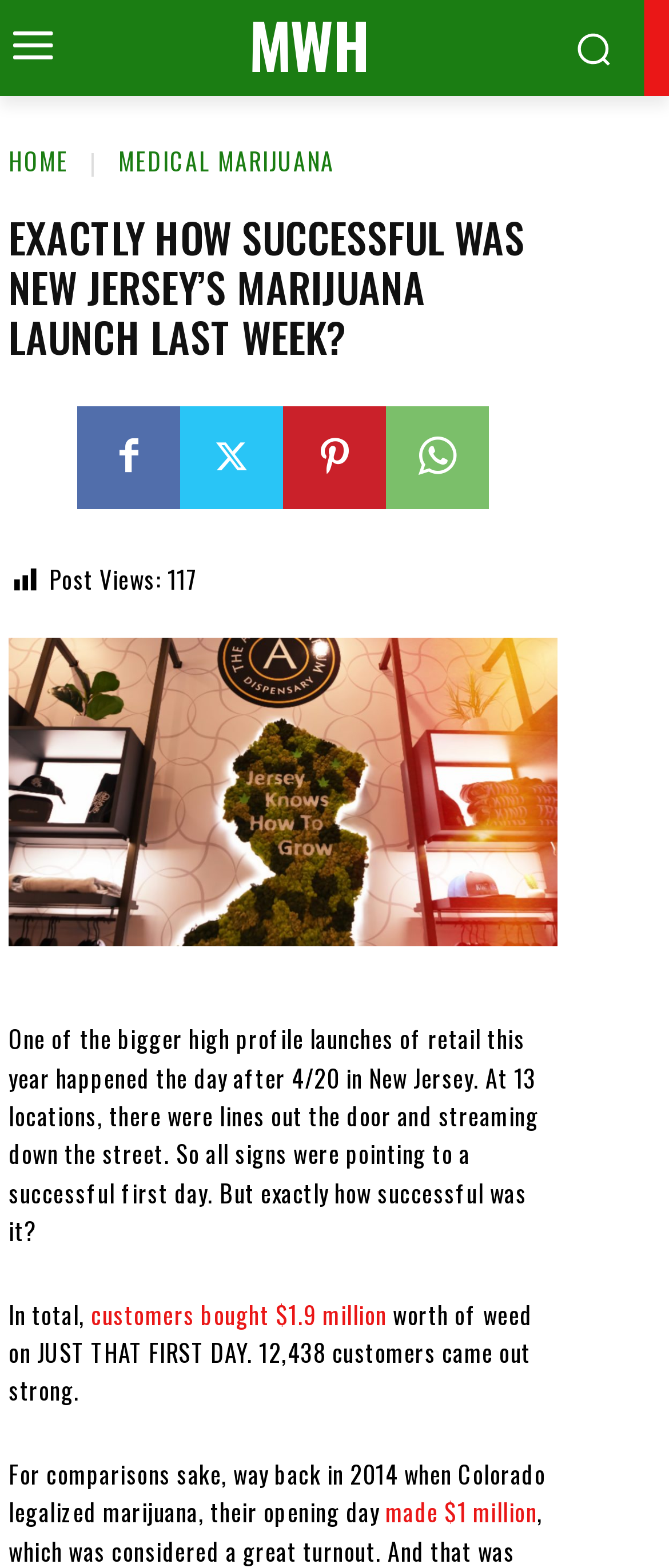What is the topic of this article?
Look at the screenshot and respond with one word or a short phrase.

Marijuana launch